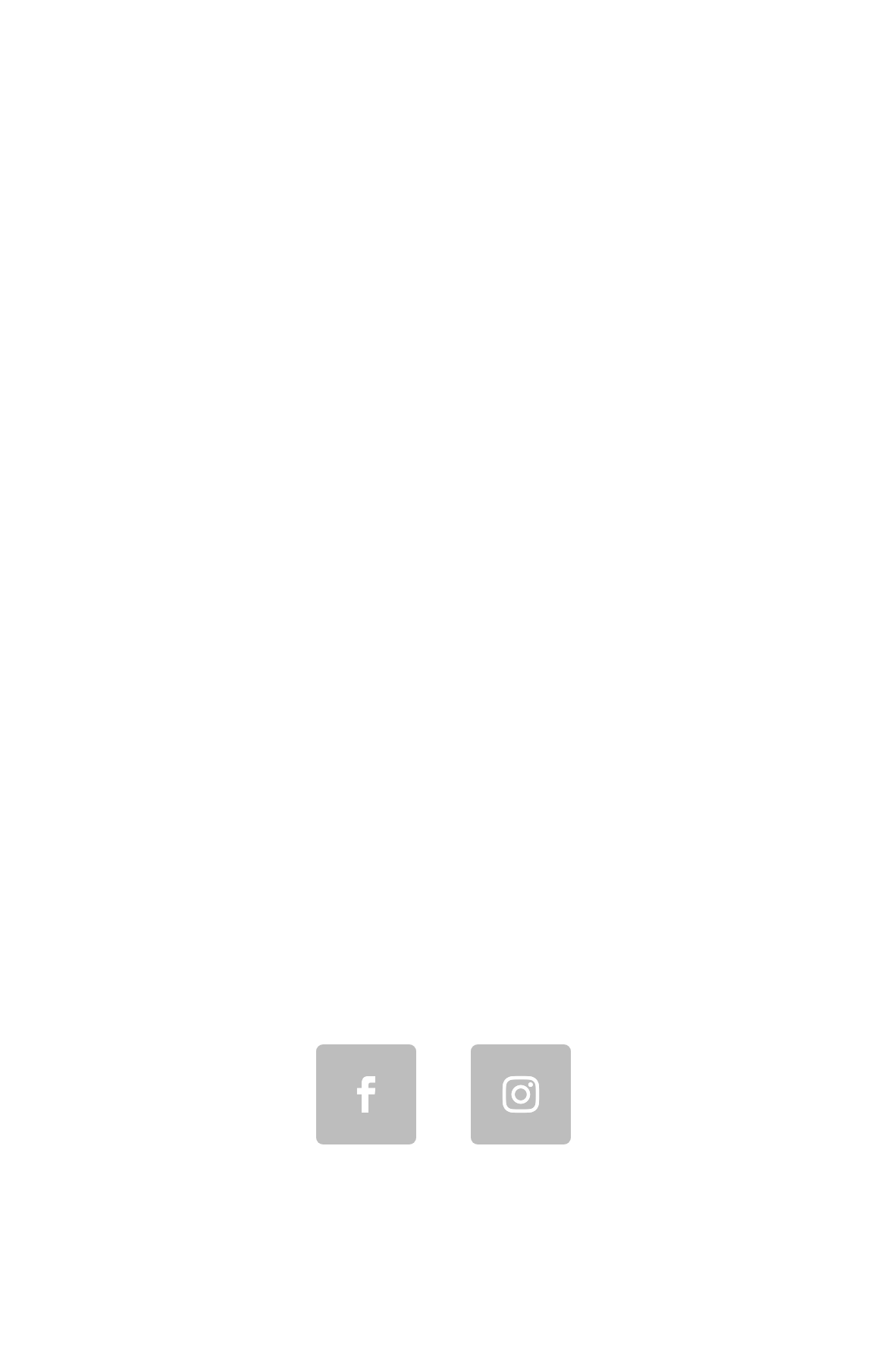What type of details are provided at the bottom?
Respond to the question with a single word or phrase according to the image.

Company details